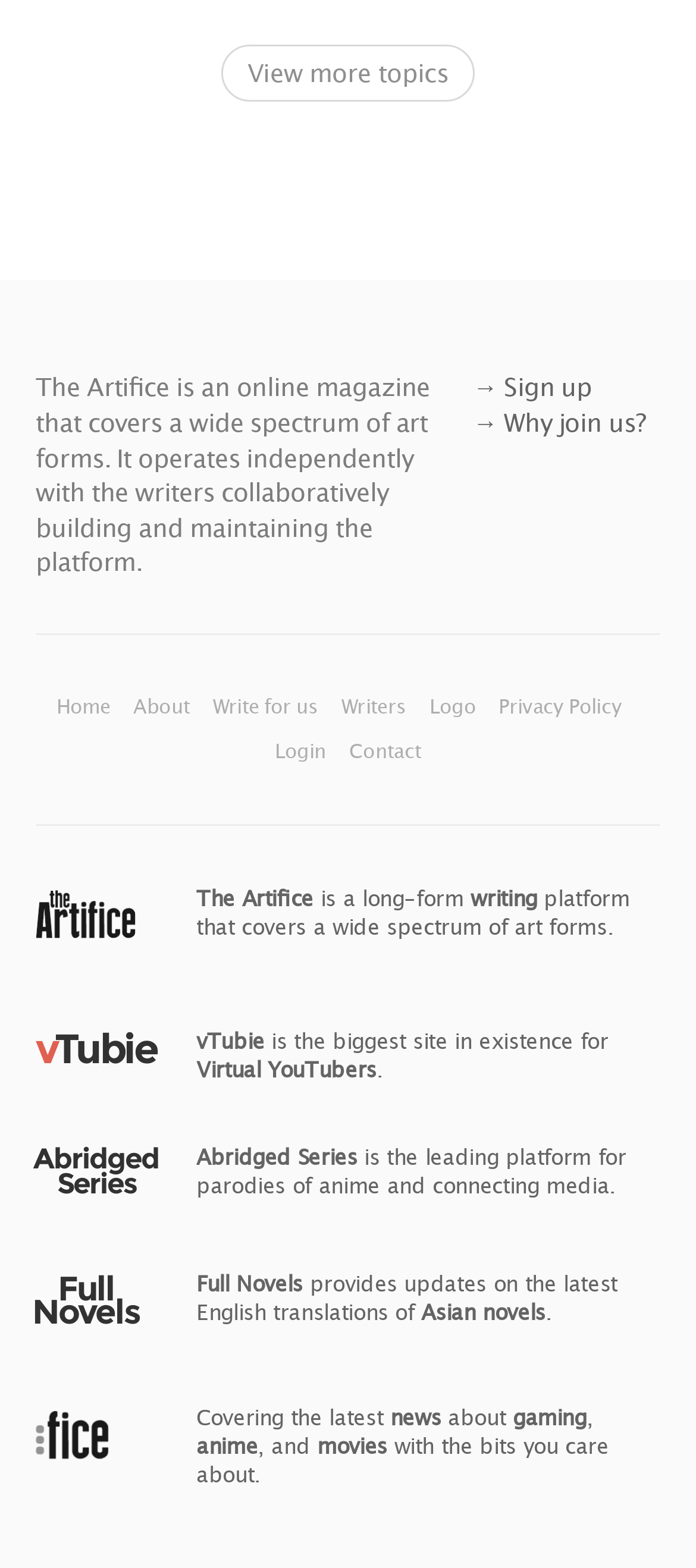Can you provide the bounding box coordinates for the element that should be clicked to implement the instruction: "Go to Home page"?

[0.081, 0.443, 0.165, 0.457]